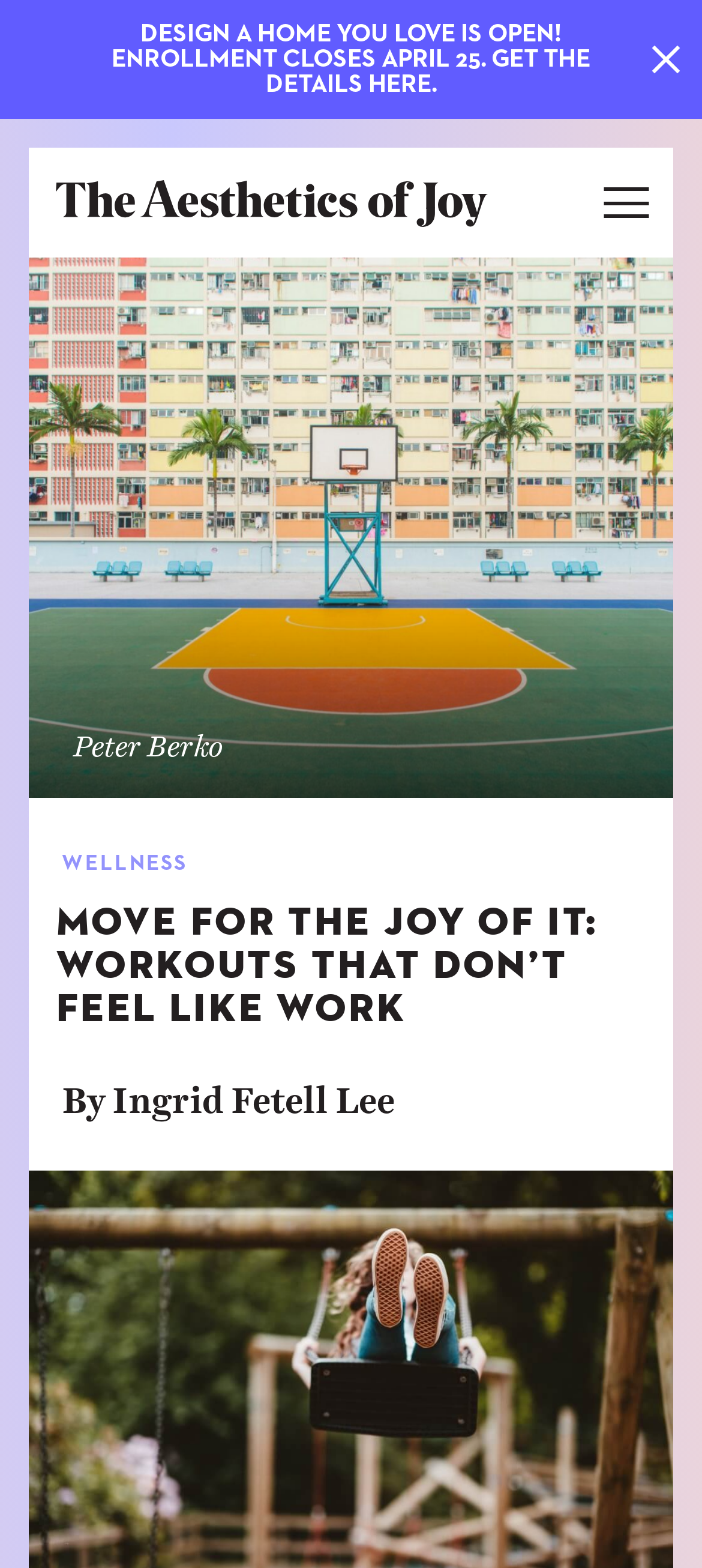From the webpage screenshot, predict the bounding box coordinates (top-left x, top-left y, bottom-right x, bottom-right y) for the UI element described here: name="s" placeholder="Search and hit enter"

[0.077, 0.283, 0.923, 0.352]